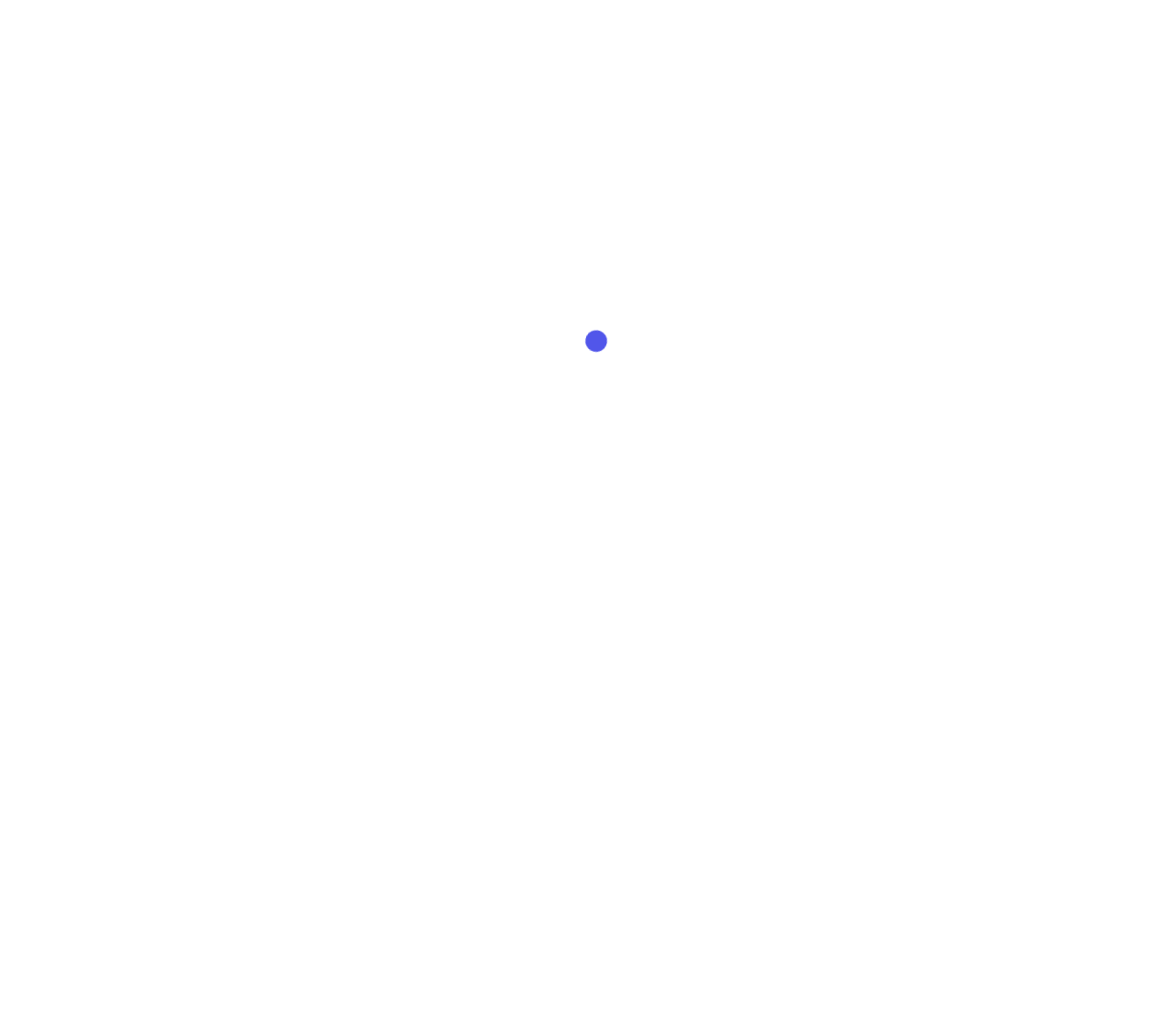What is the date of the news?
Using the screenshot, give a one-word or short phrase answer.

November 20, 2020